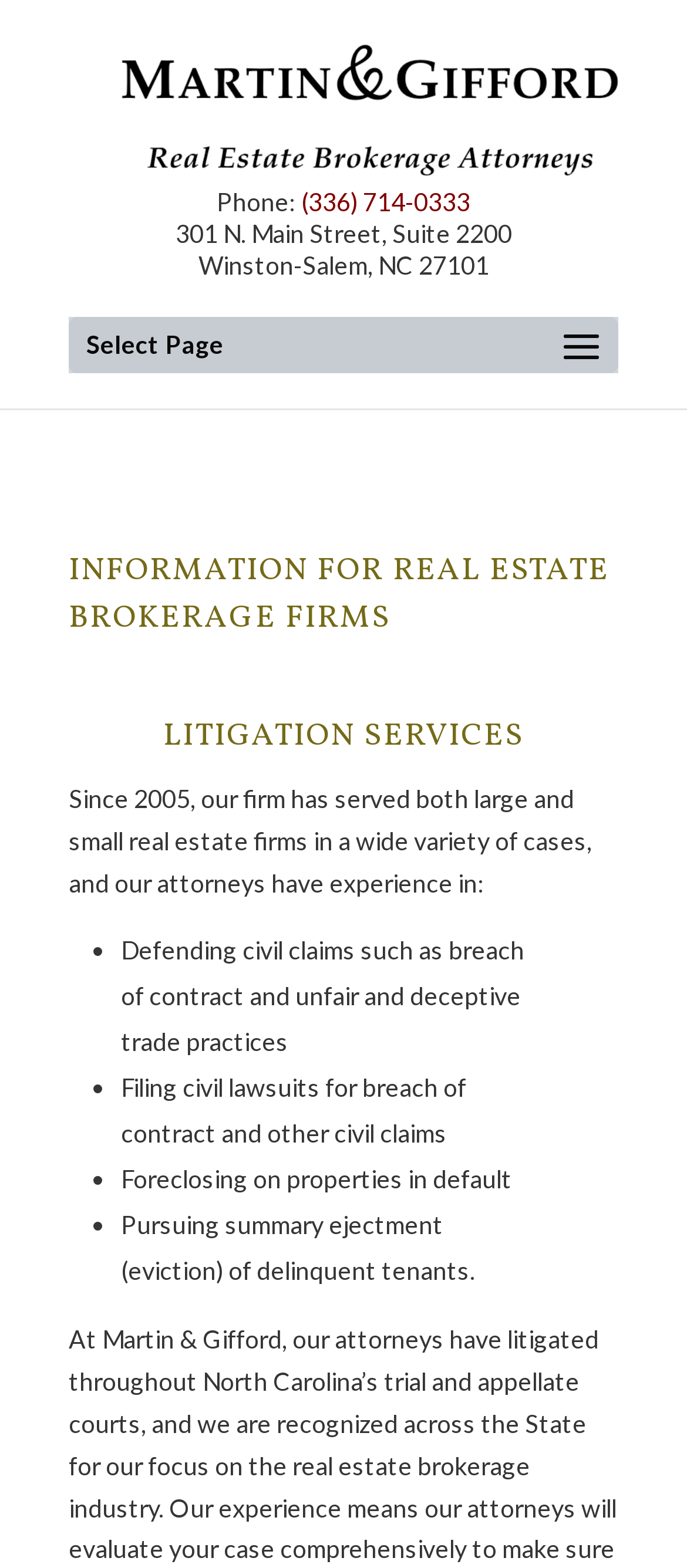What is the address of Martin & Gifford, PLLC?
Please give a detailed and elaborate answer to the question.

I found the address by looking at the top section of the webpage, where the contact information is displayed. The address is listed in two lines, with the street address on the first line and the city, state, and zip code on the second line.